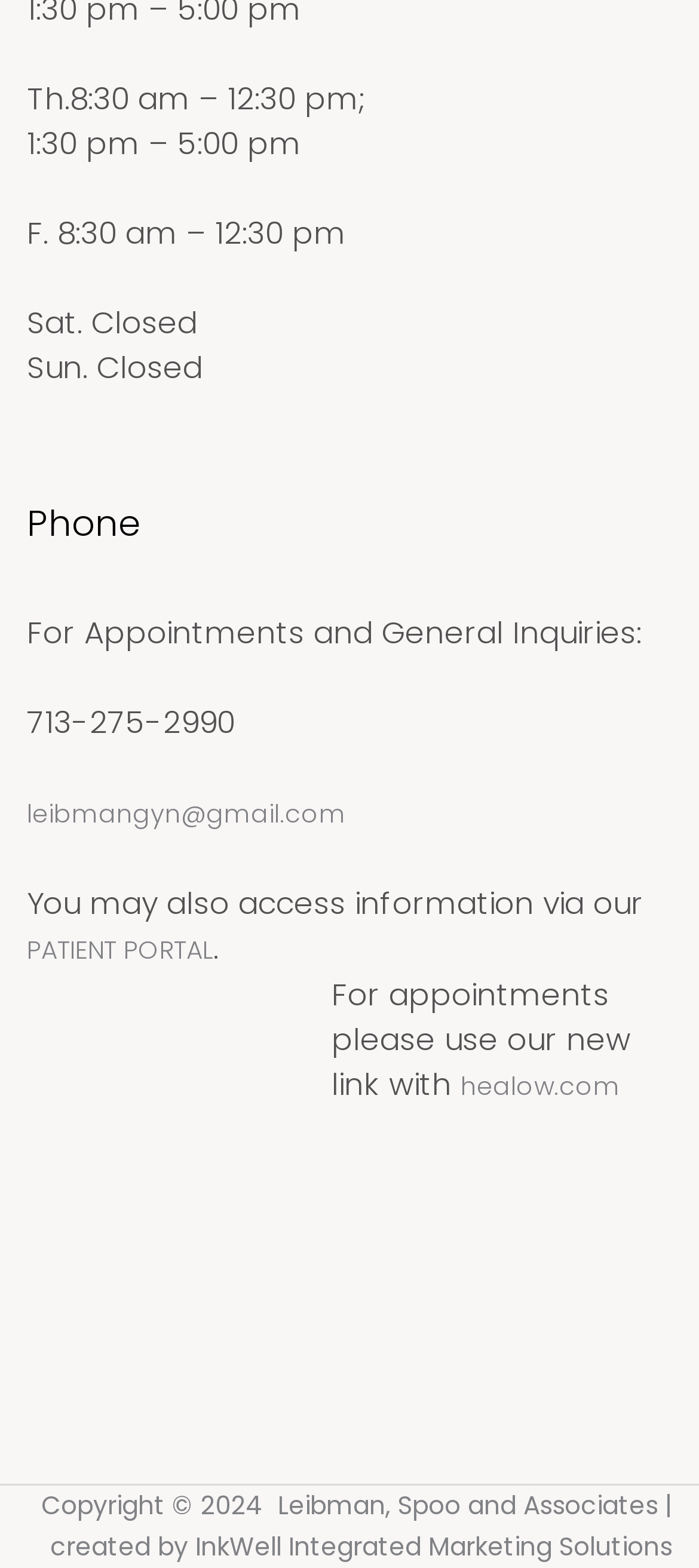What is the phone number for appointments and general inquiries?
Respond to the question with a single word or phrase according to the image.

713-275-2990